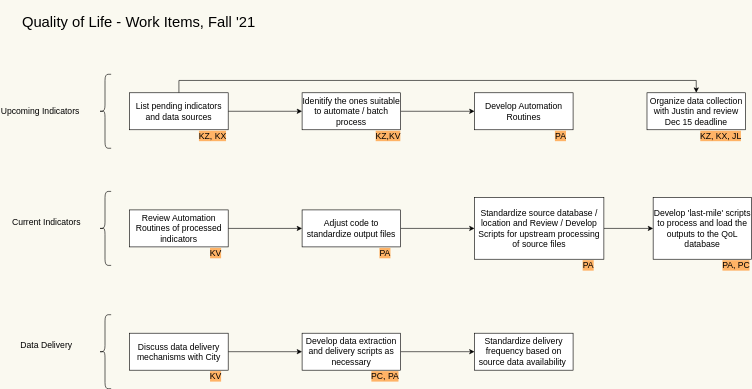What is the purpose of Data Delivery?
Based on the image, please offer an in-depth response to the question.

The Data Delivery section is responsible for discussing and developing data extraction and delivery scripts to ensure effective communication with the city. This implies that the primary objective of Data Delivery is to establish a seamless and standardized process for delivering data to the city, thereby supporting ongoing quality of life assessments.